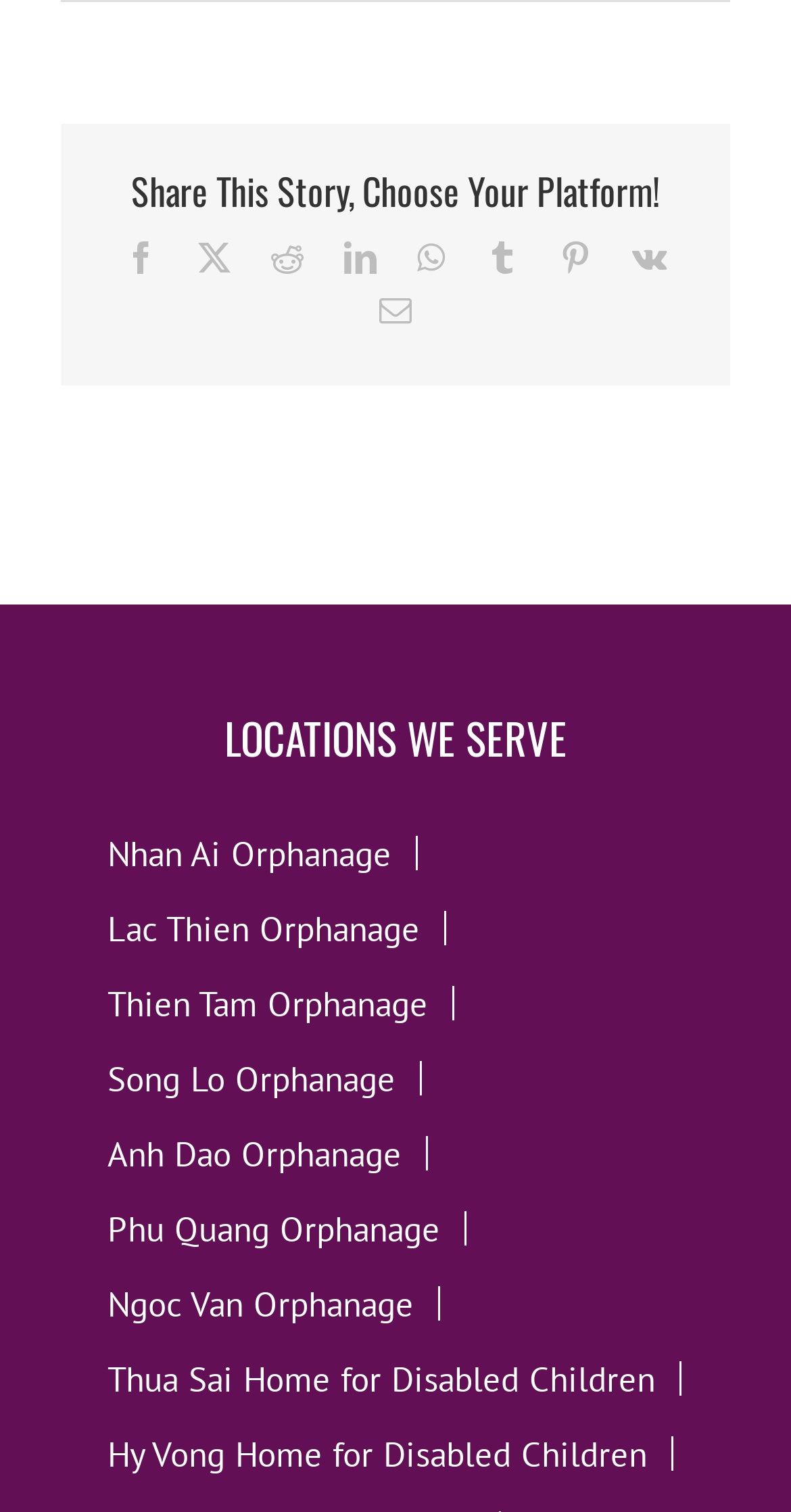Can you specify the bounding box coordinates of the area that needs to be clicked to fulfill the following instruction: "Click the 社交链接 heading"?

None